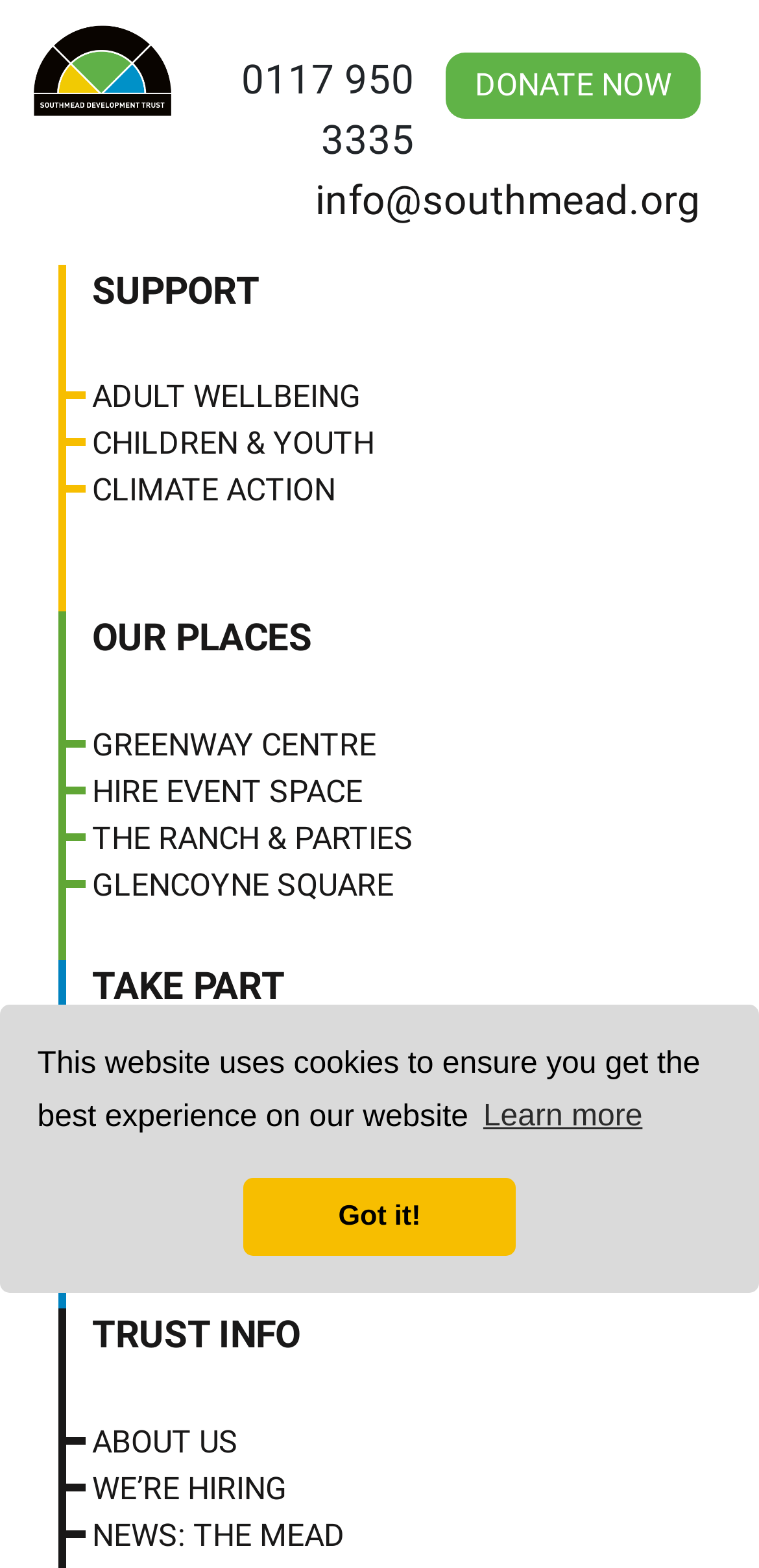Find the bounding box coordinates of the clickable area required to complete the following action: "Call 0117 950 3335".

[0.318, 0.036, 0.546, 0.105]